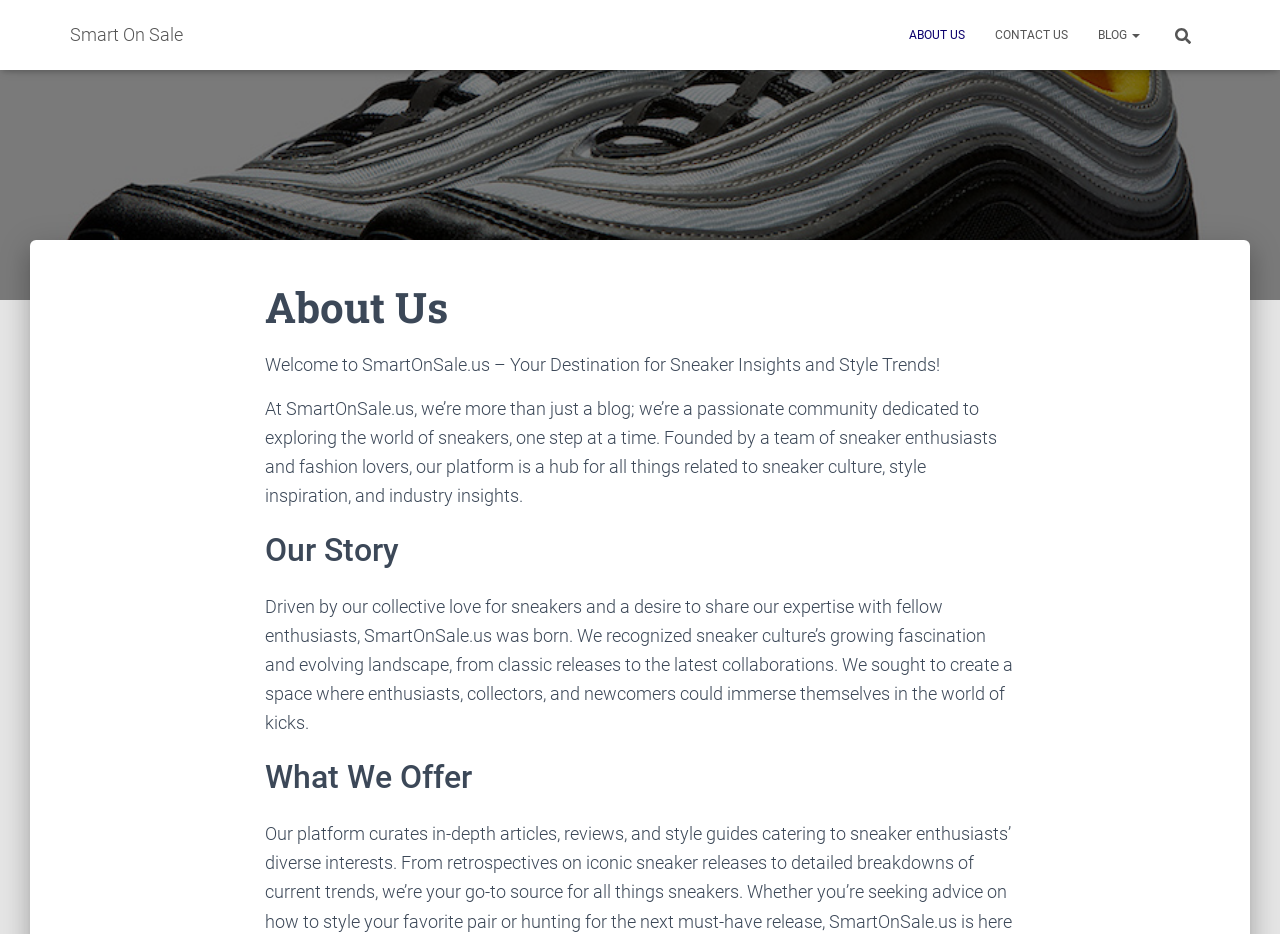How many main sections are there on the webpage?
Refer to the image and provide a one-word or short phrase answer.

Three